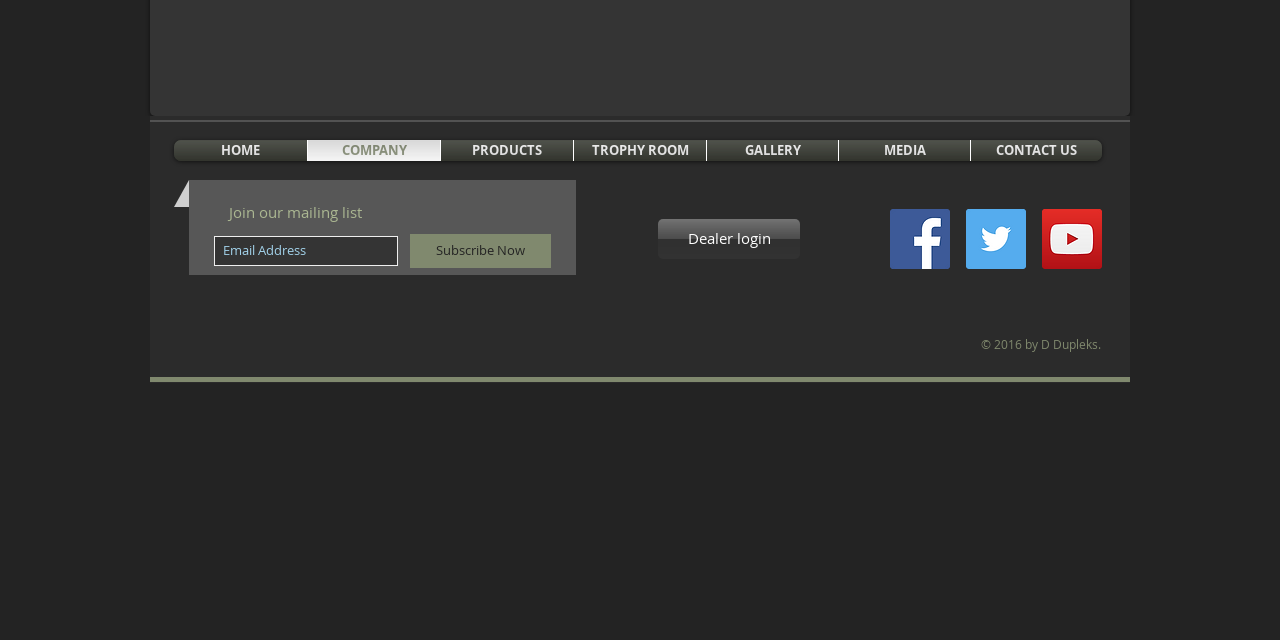Provide the bounding box coordinates of the HTML element described by the text: "COMPANY". The coordinates should be in the format [left, top, right, bottom] with values between 0 and 1.

[0.245, 0.219, 0.34, 0.252]